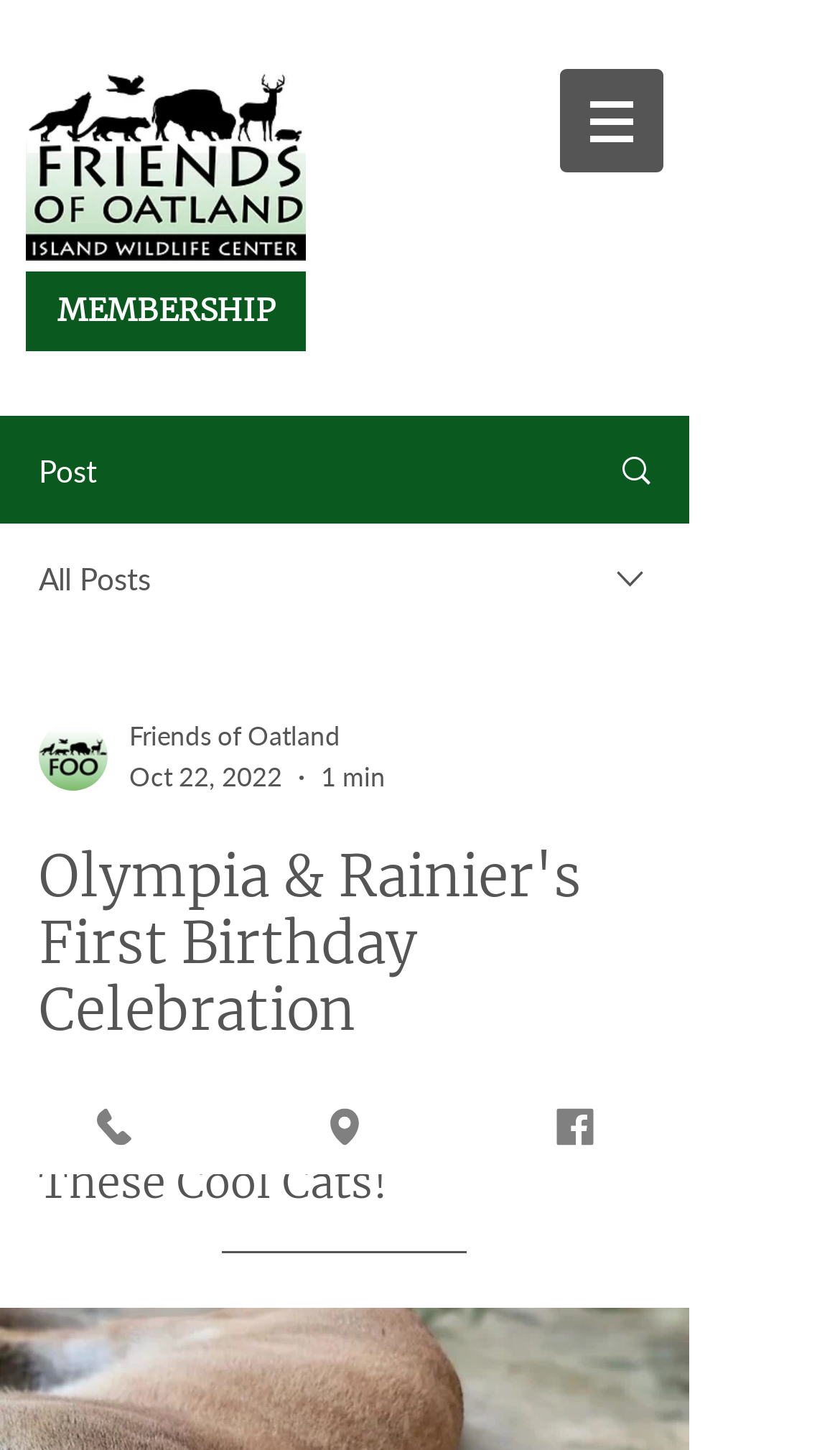Pinpoint the bounding box coordinates of the clickable area necessary to execute the following instruction: "View membership". The coordinates should be given as four float numbers between 0 and 1, namely [left, top, right, bottom].

[0.031, 0.187, 0.364, 0.242]